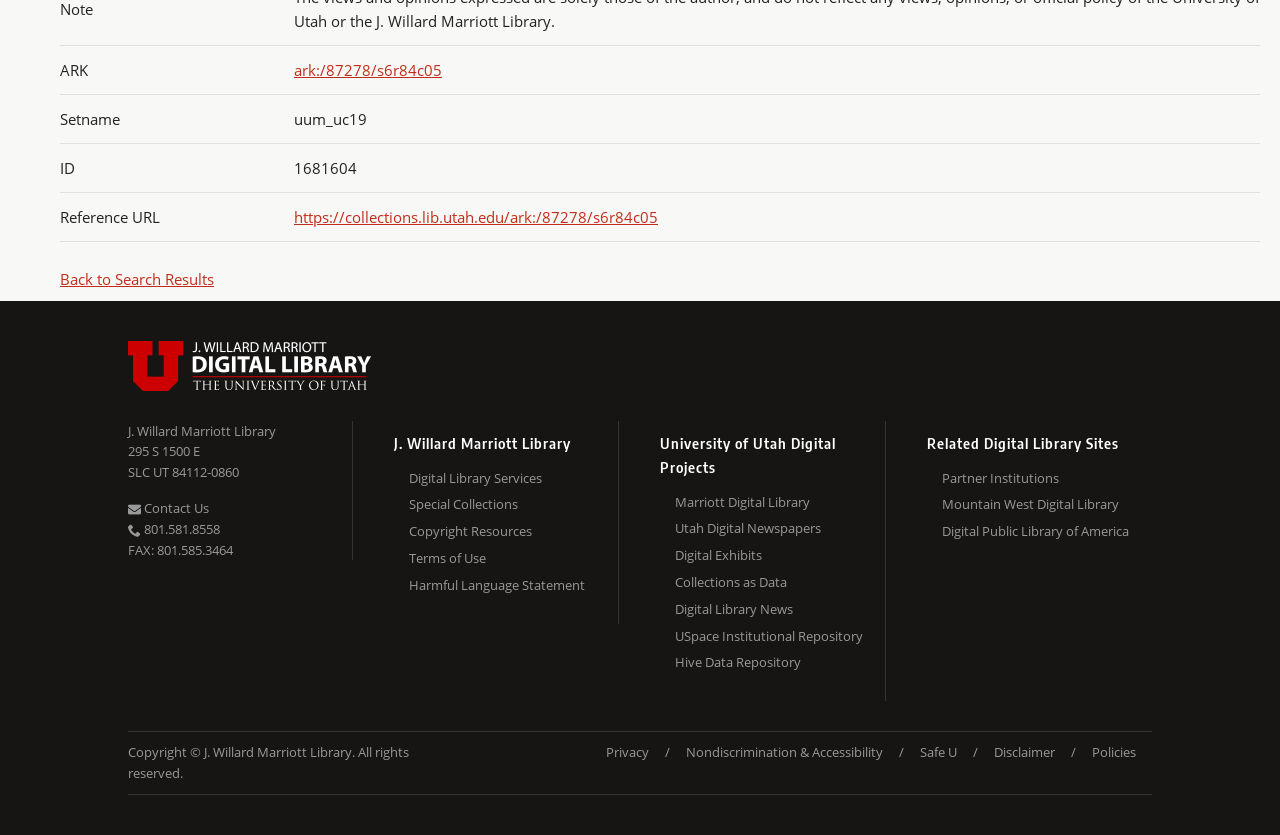What is the name of the library?
Kindly offer a detailed explanation using the data available in the image.

The name of the library can be found in the heading element with the text 'J. Willard Marriott Library' located at the top of the page, which is also a link to the library's homepage.